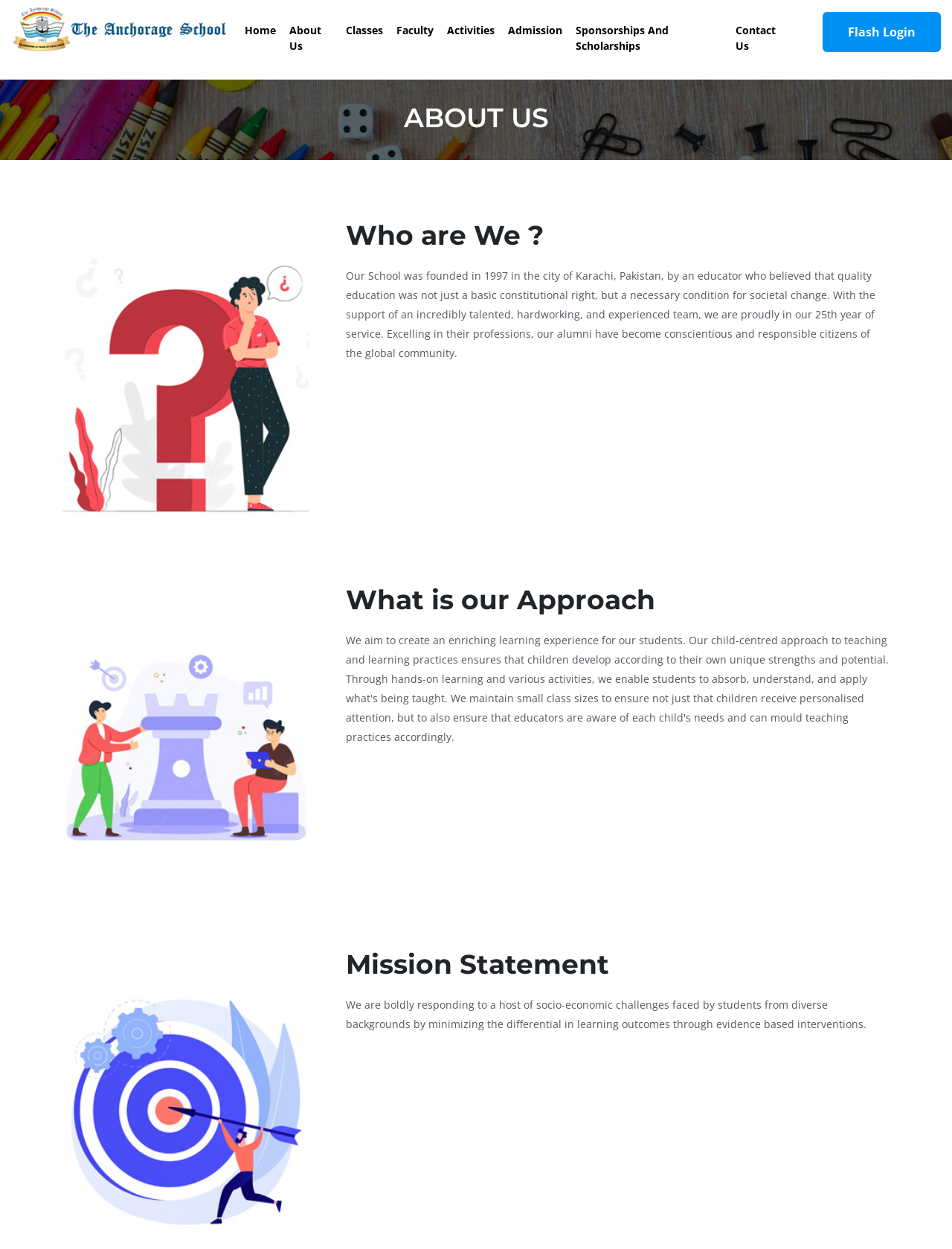Respond to the question below with a single word or phrase: What year was the school founded?

1997